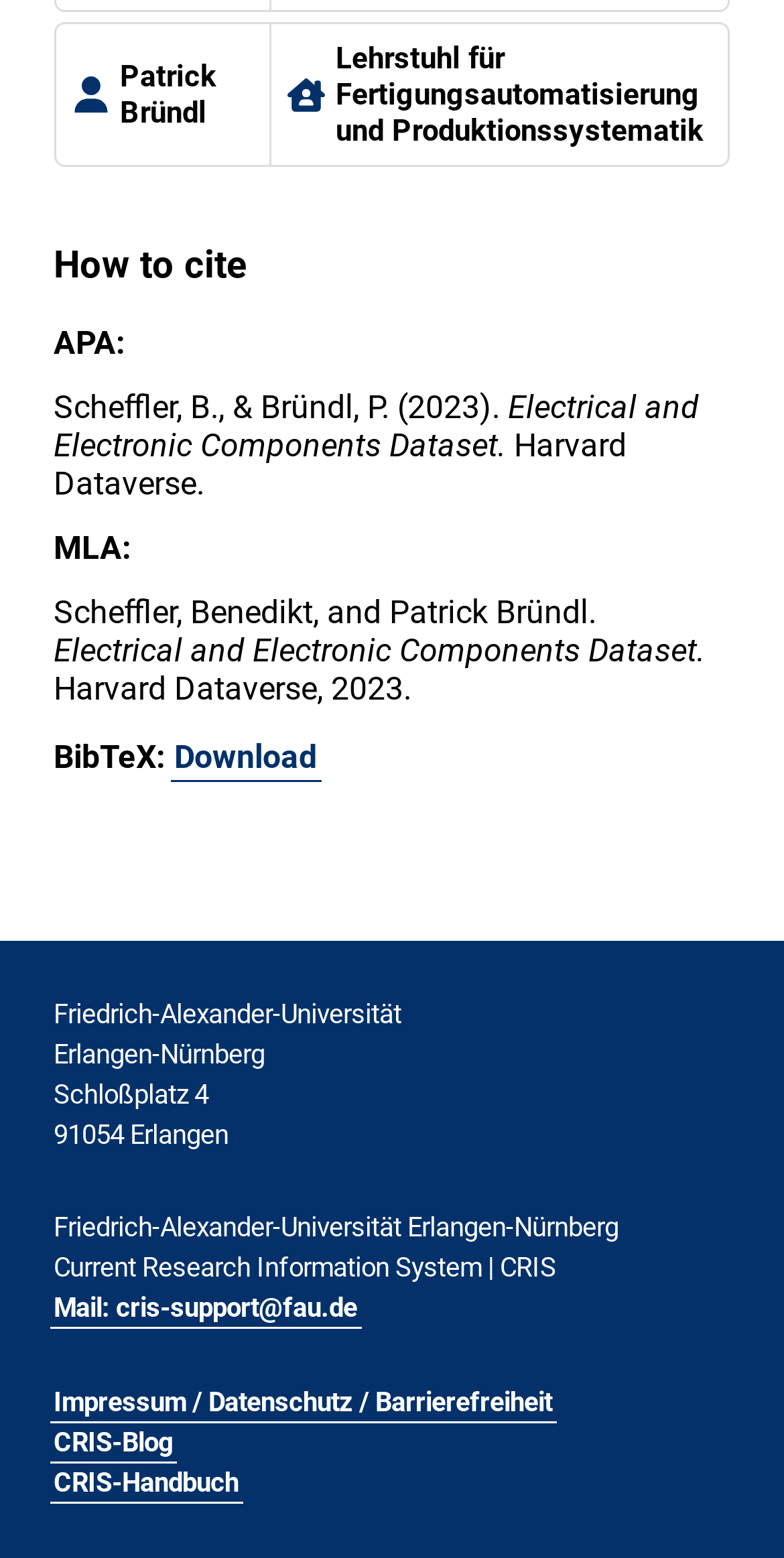Please specify the bounding box coordinates in the format (top-left x, top-left y, bottom-right x, bottom-right y), with all values as floating point numbers between 0 and 1. Identify the bounding box of the UI element described by: Mail: cris-support@fau.de

[0.063, 0.827, 0.461, 0.853]